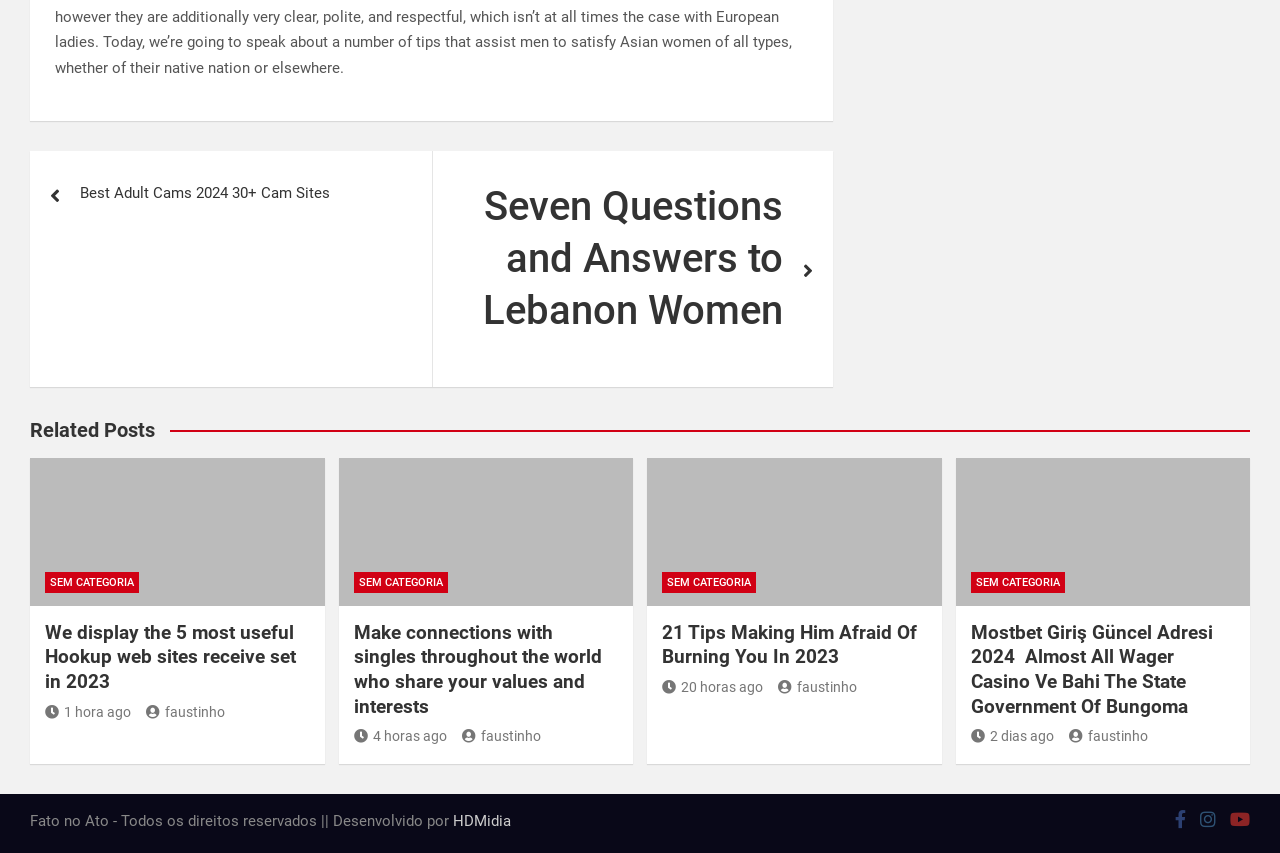Identify the bounding box coordinates for the element you need to click to achieve the following task: "Read the article 'We display the 5 most useful Hookup web sites receive set in 2023'". The coordinates must be four float values ranging from 0 to 1, formatted as [left, top, right, bottom].

[0.035, 0.728, 0.242, 0.814]